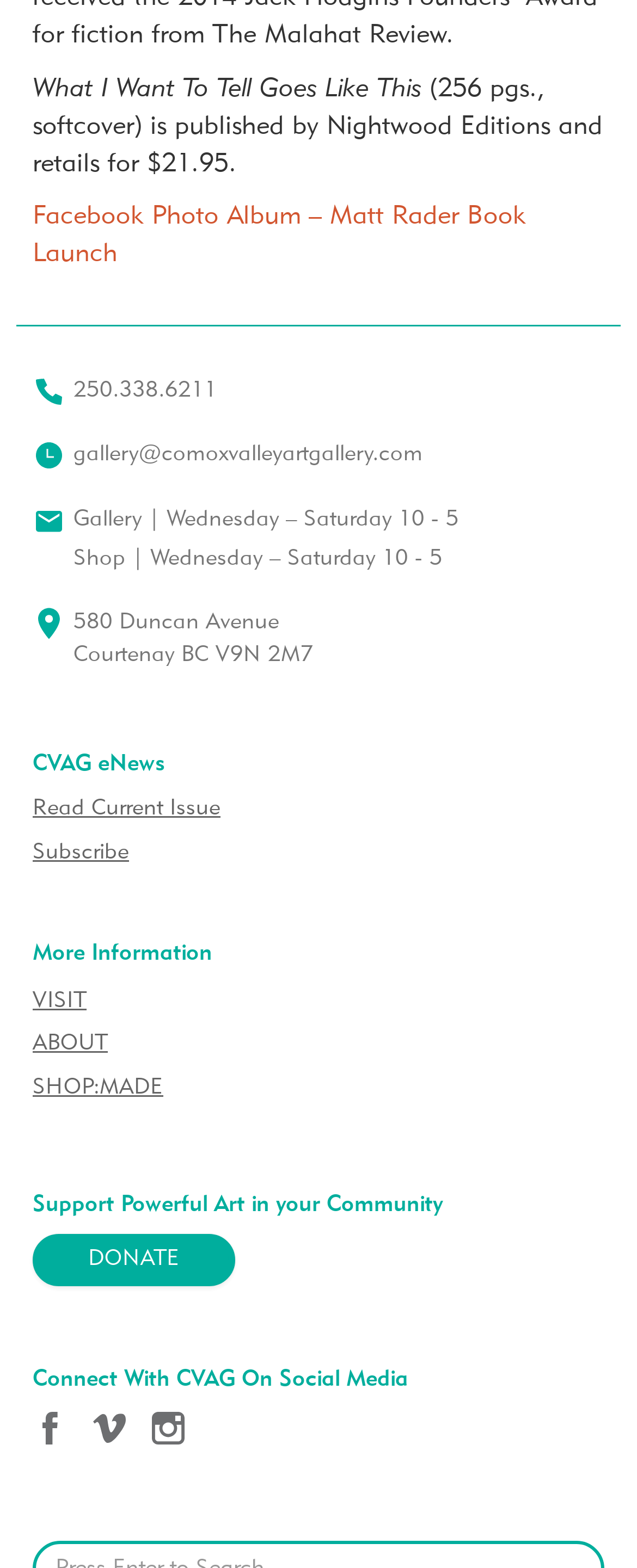Answer the question using only one word or a concise phrase: What social media platforms can I connect with CVAG on?

Facebook